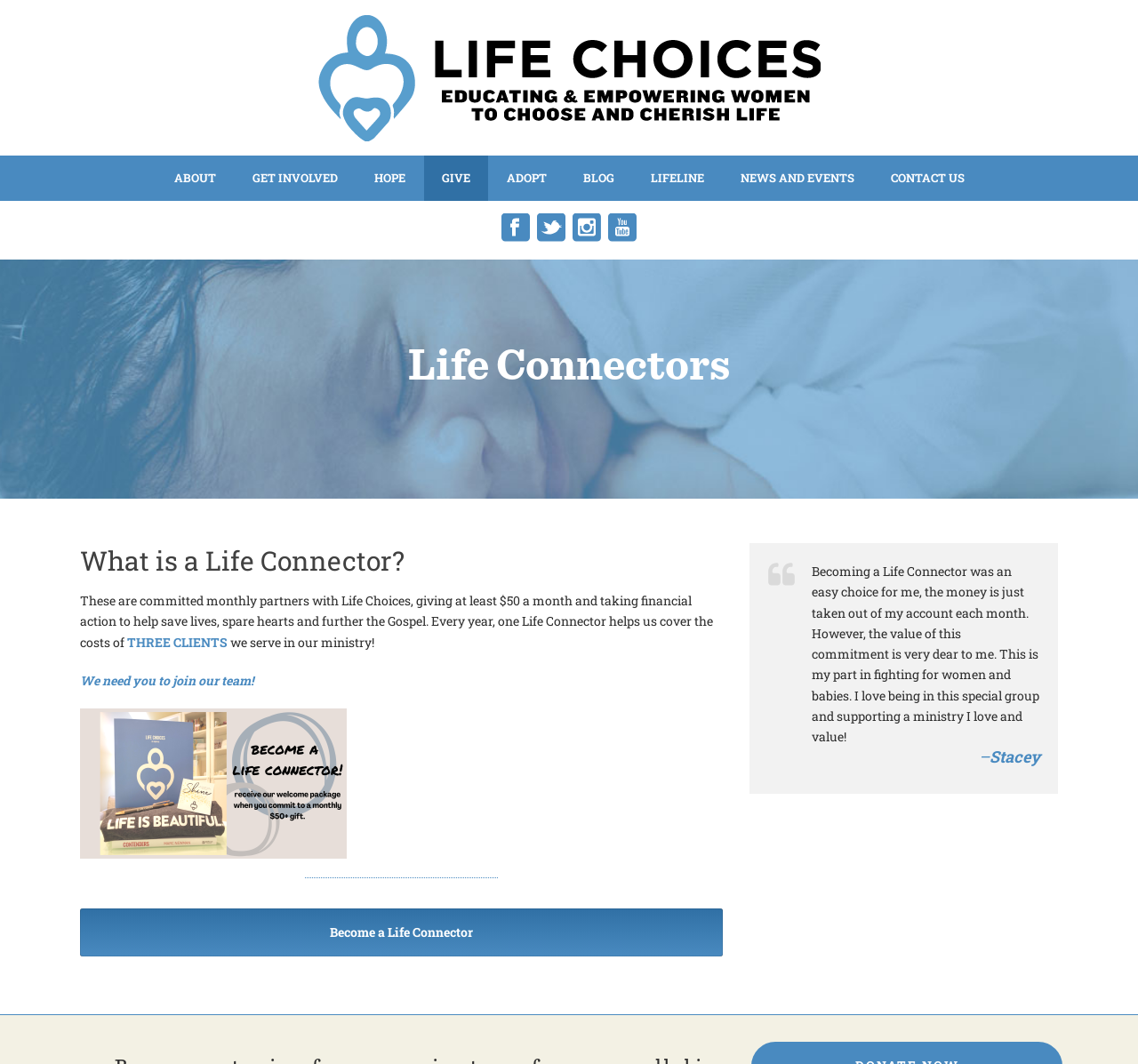Find the bounding box coordinates for the area you need to click to carry out the instruction: "Click the 'Empowering Women to Choose and Cherish Life' link". The coordinates should be four float numbers between 0 and 1, indicated as [left, top, right, bottom].

[0.279, 0.0, 0.721, 0.146]